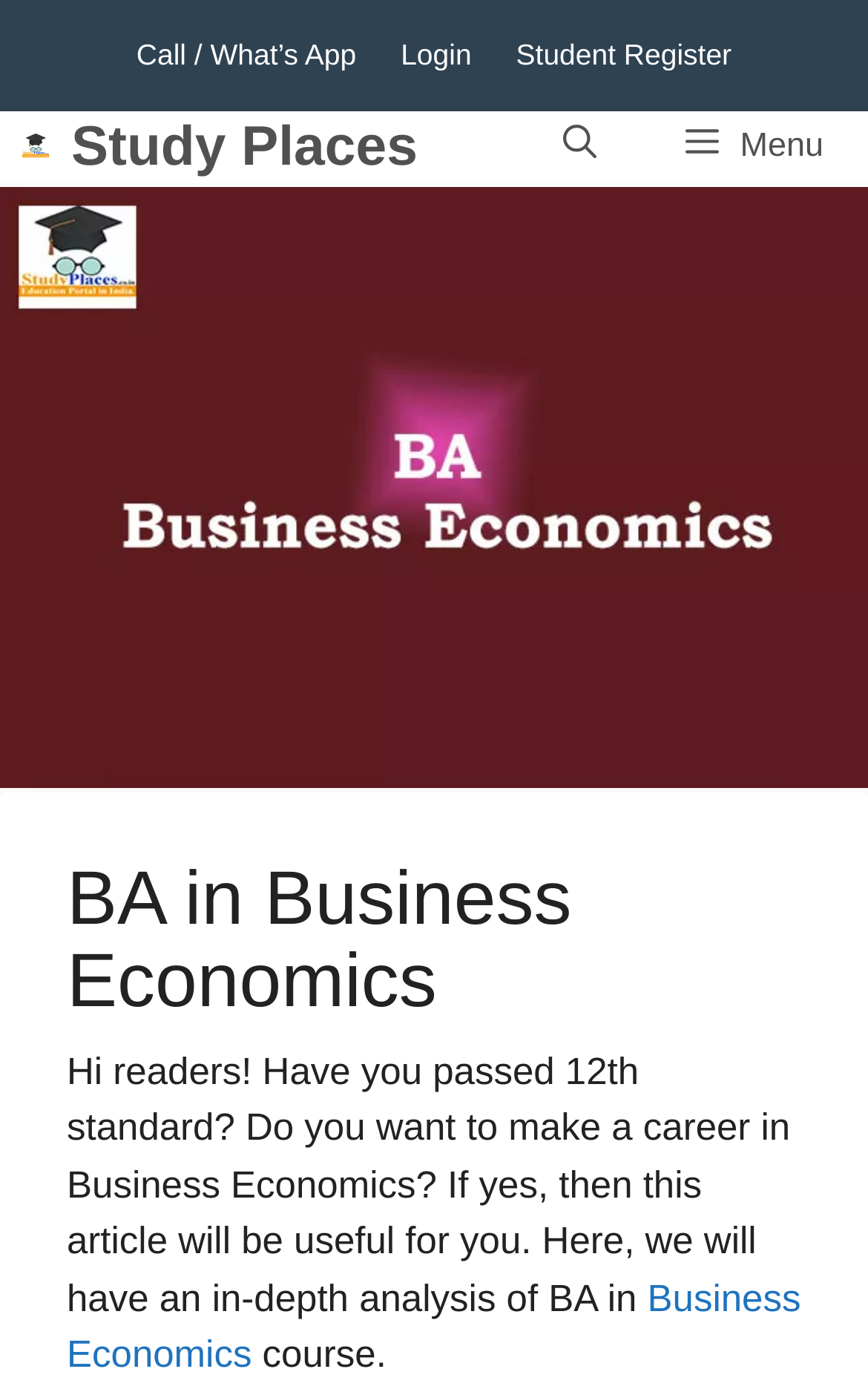Given the description of a UI element: "Study Places", identify the bounding box coordinates of the matching element in the webpage screenshot.

[0.082, 0.079, 0.481, 0.131]